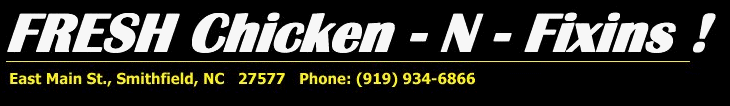What is the contact phone number of the restaurant?
Using the information from the image, answer the question thoroughly.

The contact phone number of the restaurant is provided below the location on the sign, which is '(919) 934-6866', allowing customers to easily contact the restaurant for inquiries or reservations.